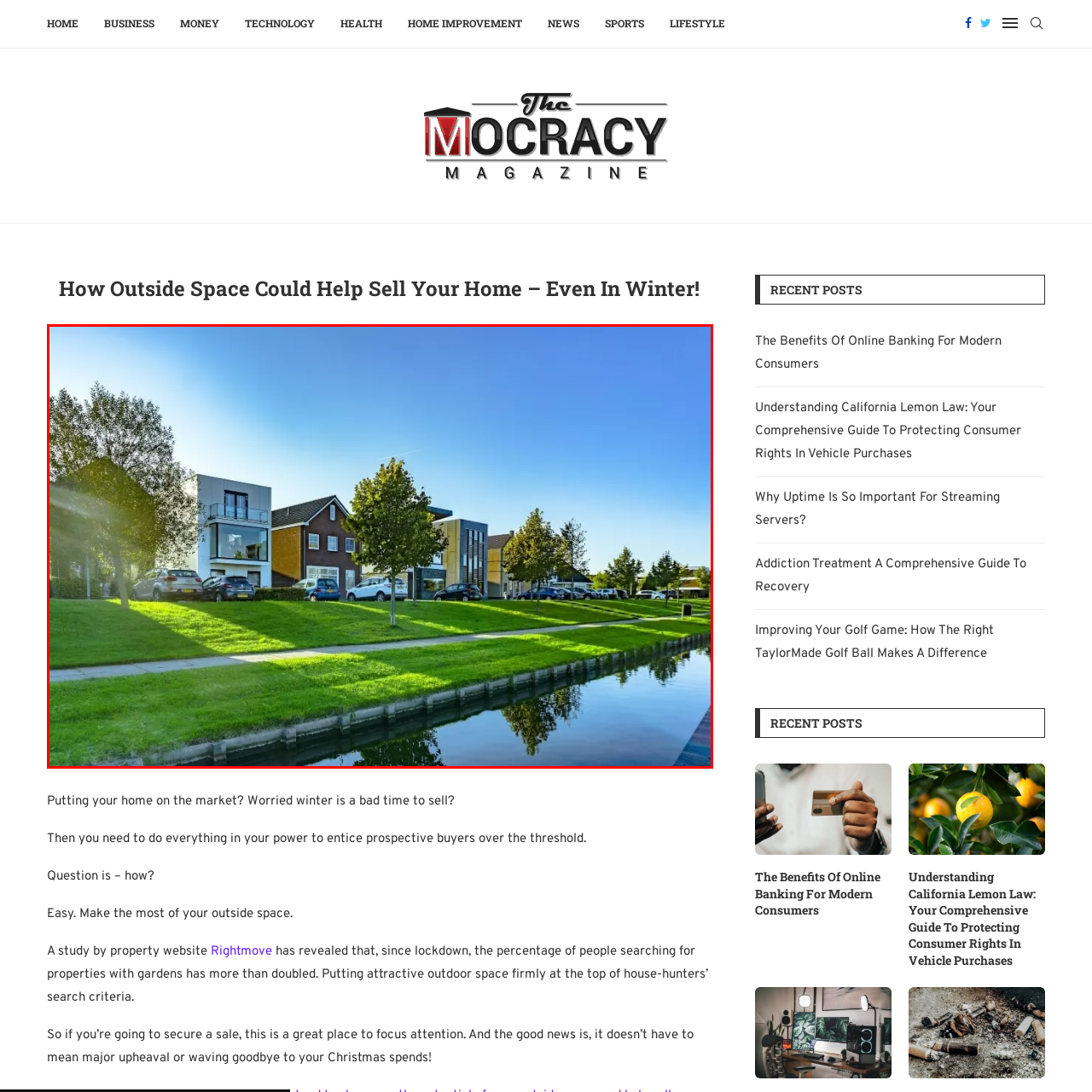What is the purpose of emphasizing the outdoor space in real estate marketing?
Observe the image marked by the red bounding box and generate a detailed answer to the question.

The caption states that the image illustrates the appeal of outdoor living and landscaping in real estate marketing, especially during the winter months, implying that the emphasis on outdoor space is to attract potential buyers and sell homes.